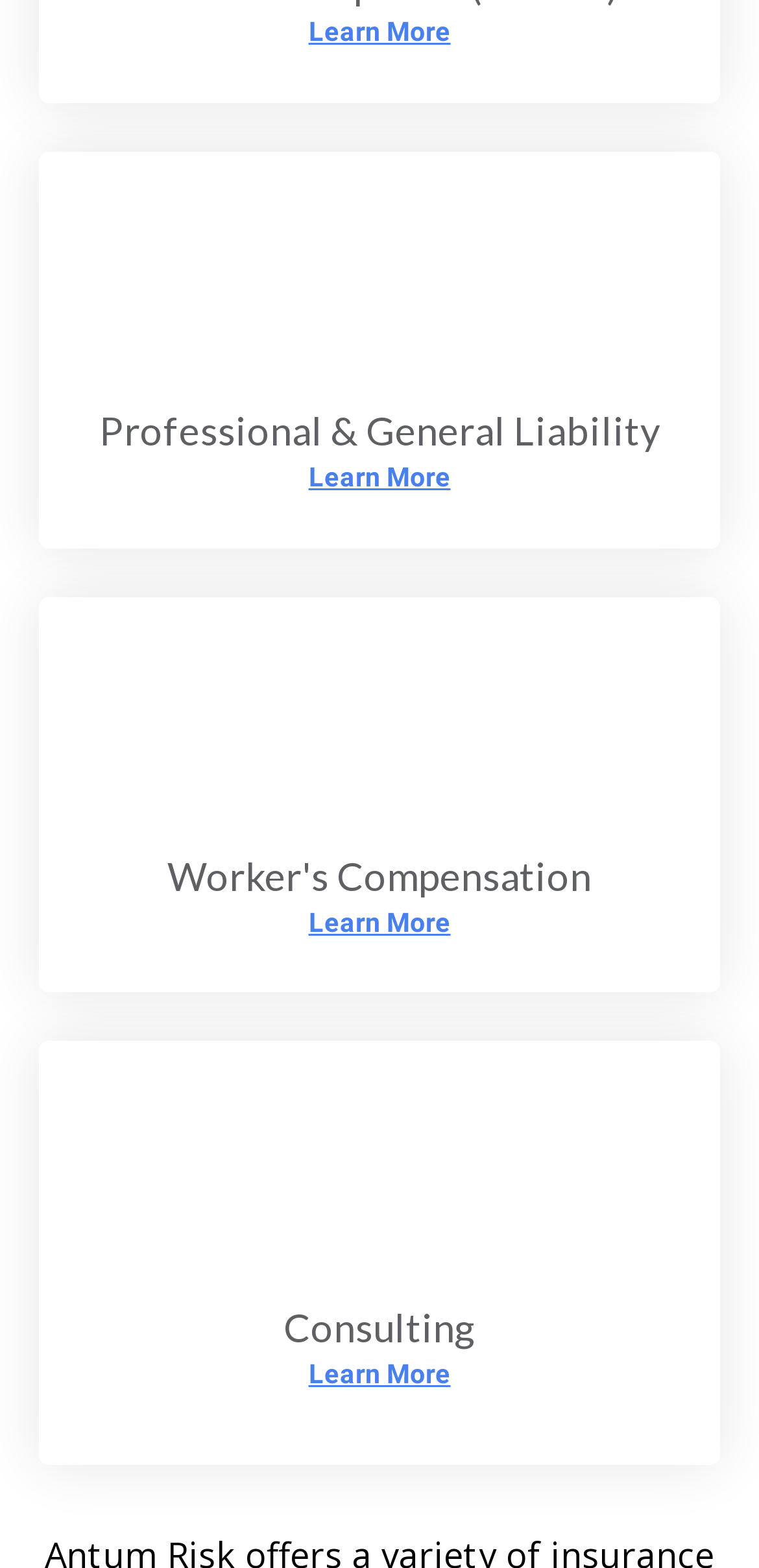Identify the bounding box coordinates for the UI element described by the following text: "Consulting". Provide the coordinates as four float numbers between 0 and 1, in the format [left, top, right, bottom].

[0.373, 0.831, 0.627, 0.861]